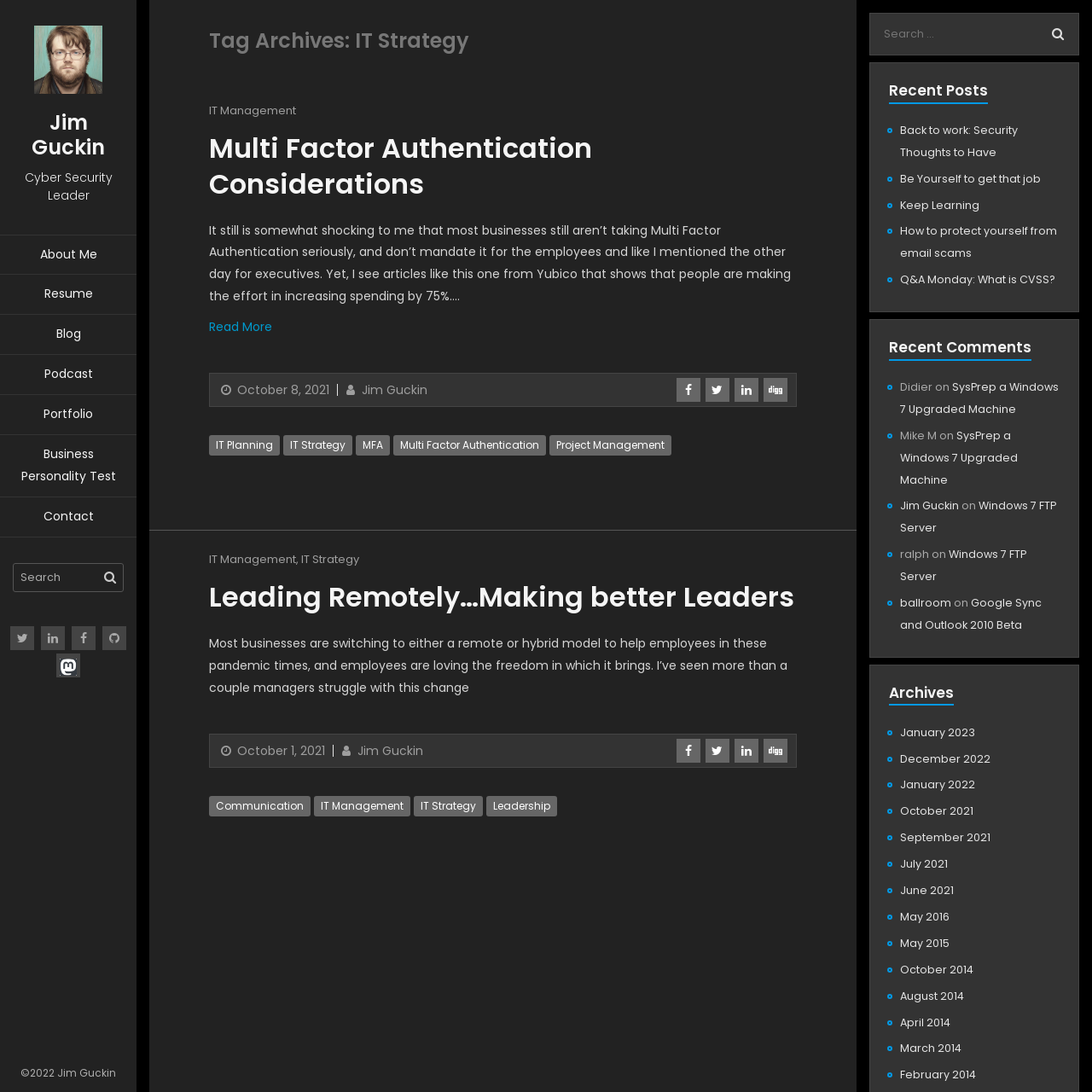What is the topic of the first article?
Please look at the screenshot and answer in one word or a short phrase.

Multi Factor Authentication